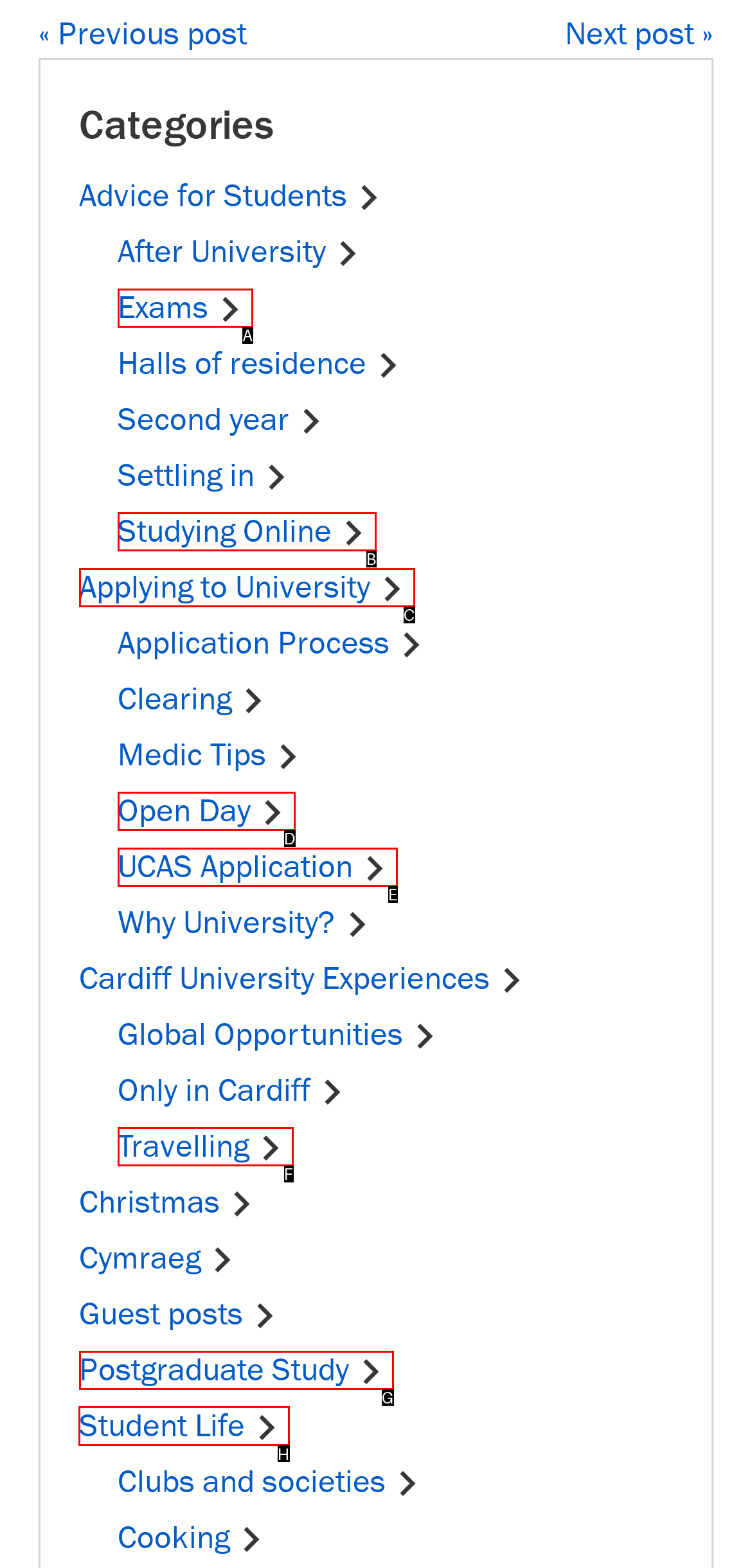Identify which HTML element should be clicked to fulfill this instruction: explore student life Reply with the correct option's letter.

H